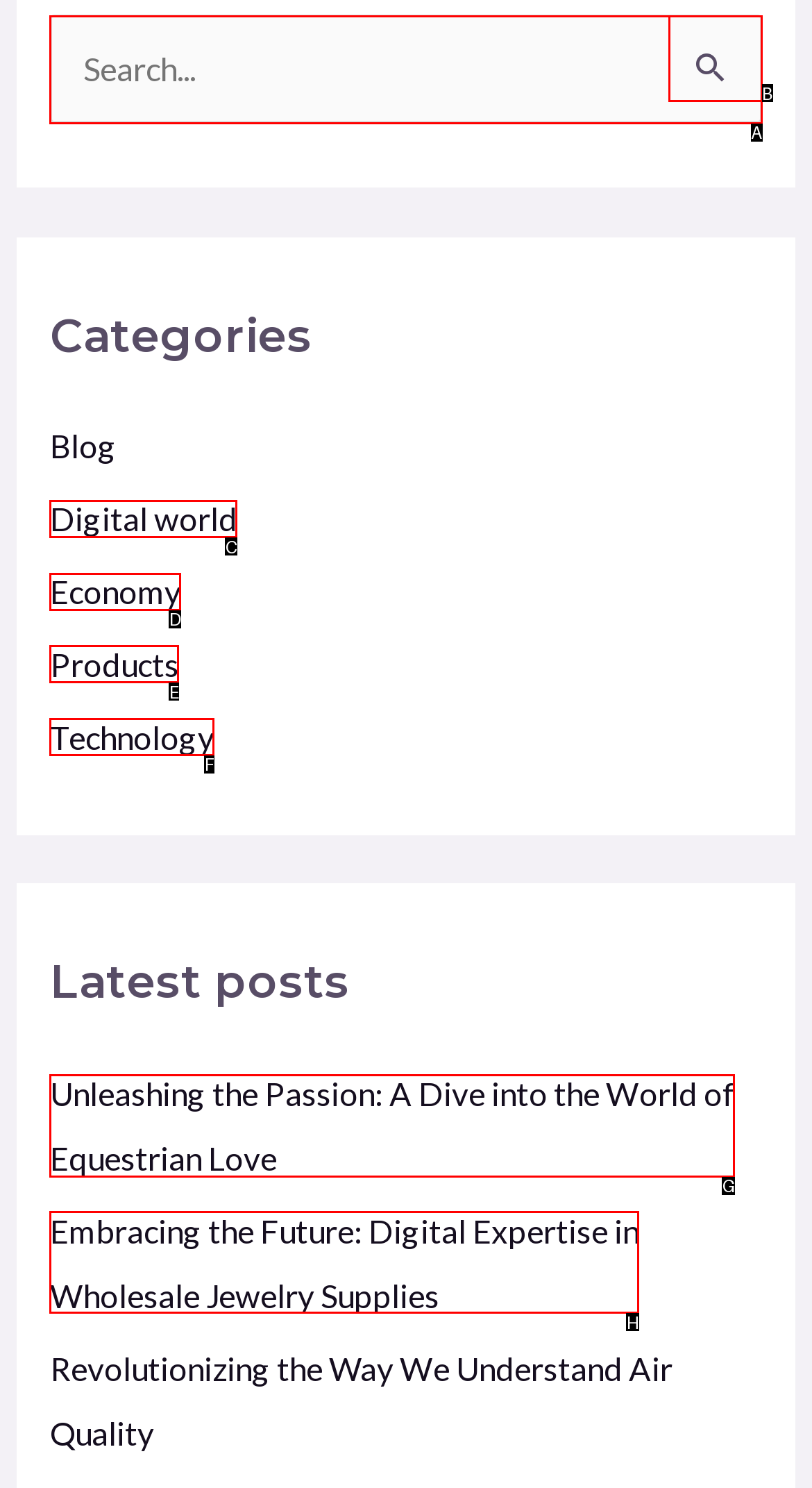Indicate the HTML element to be clicked to accomplish this task: Read the latest post about Equestrian Love Respond using the letter of the correct option.

G